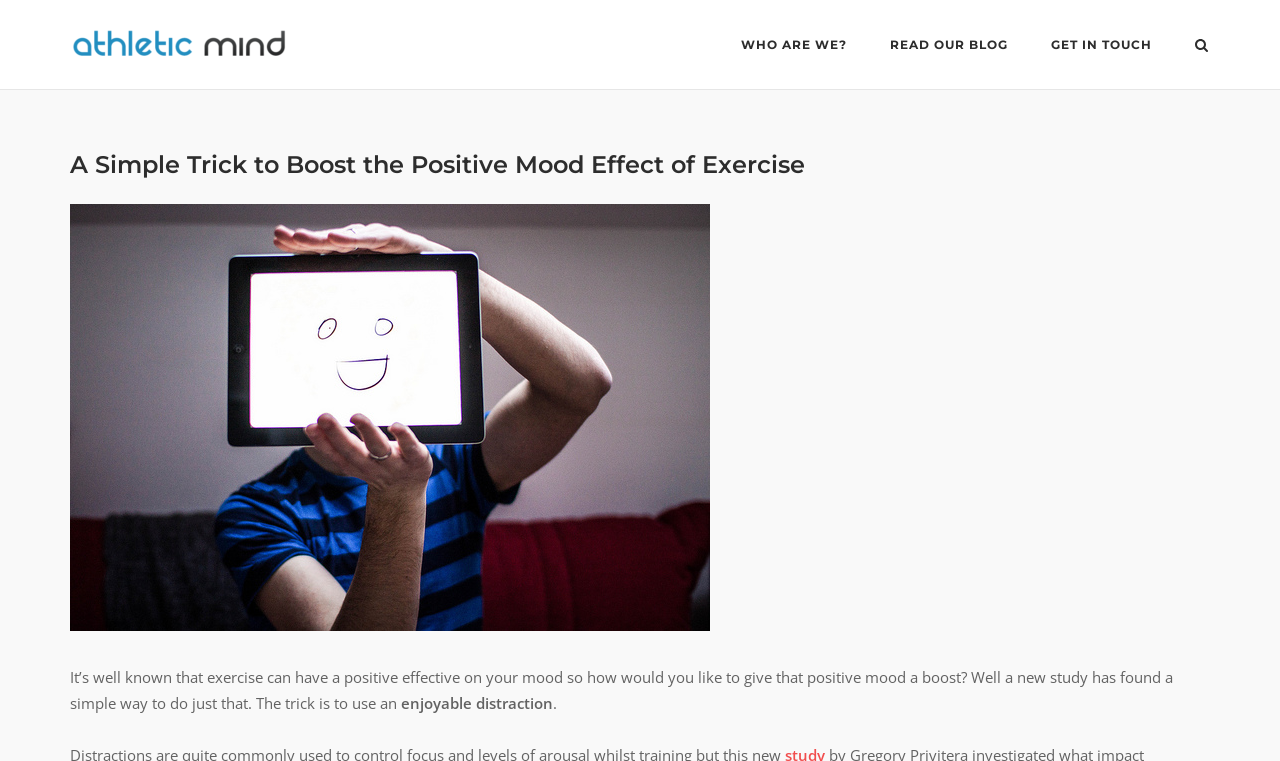Determine and generate the text content of the webpage's headline.

A Simple Trick to Boost the Positive Mood Effect of Exercise